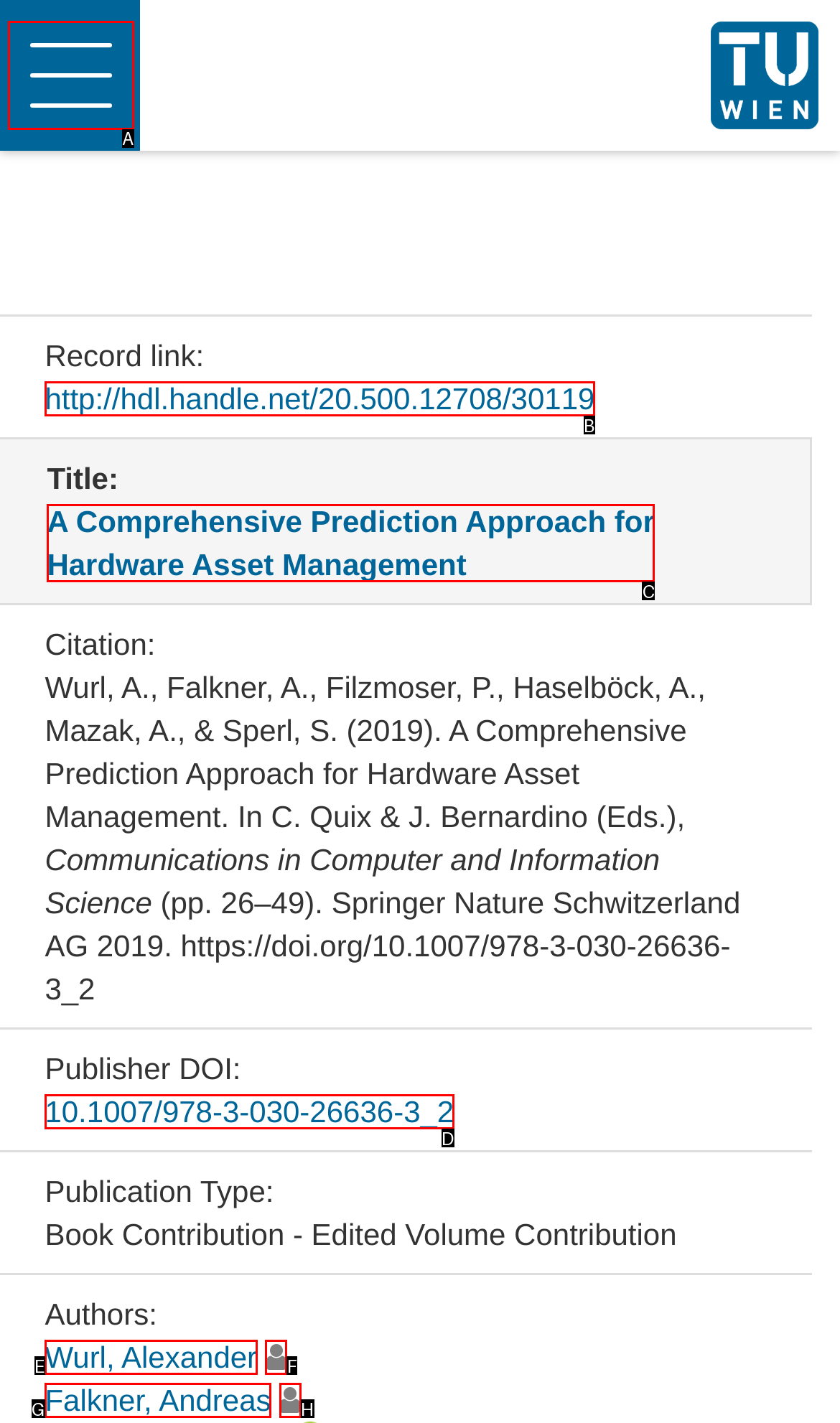Determine which UI element I need to click to achieve the following task: Toggle navigation Provide your answer as the letter of the selected option.

A